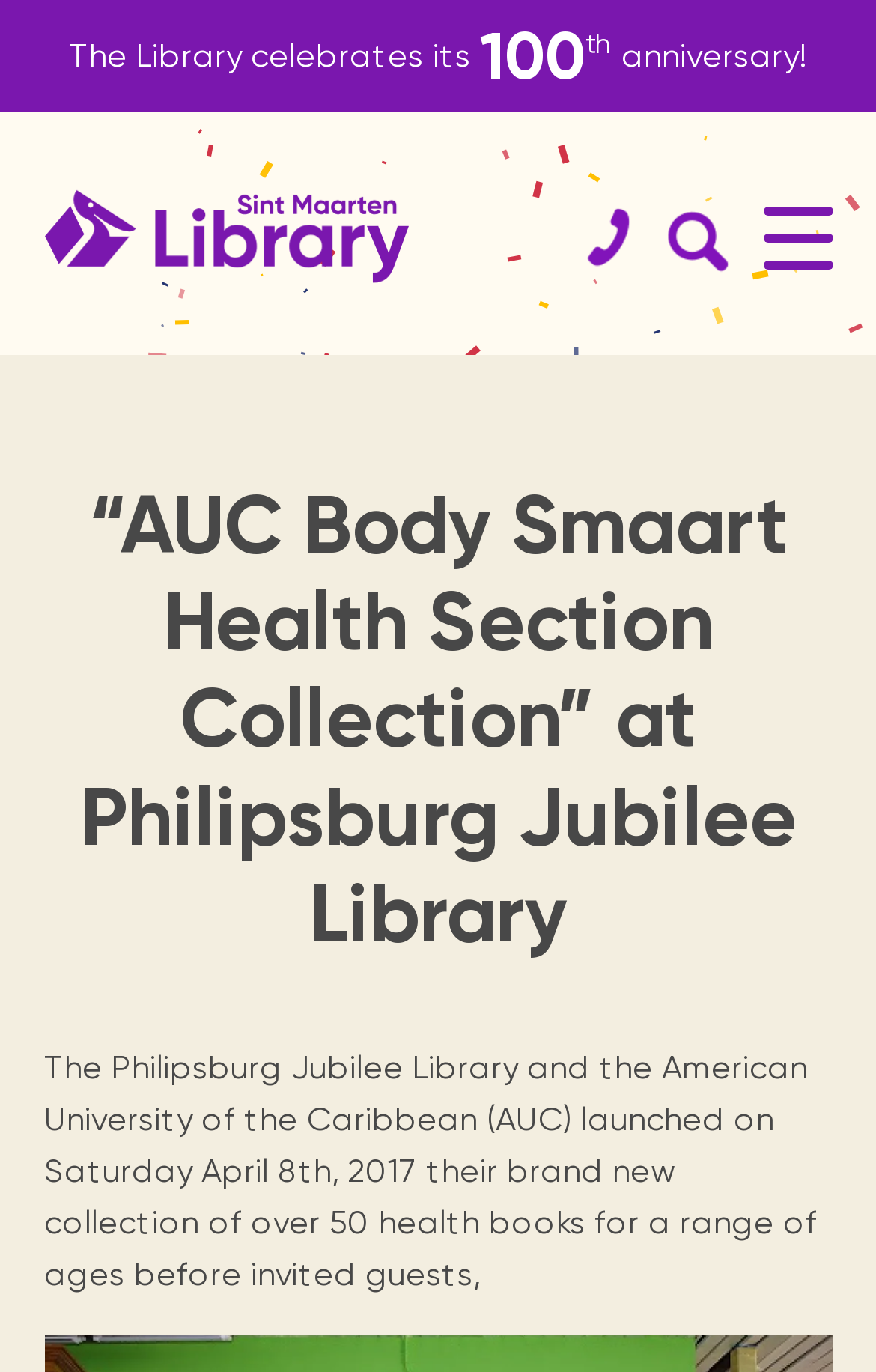Could you determine the bounding box coordinates of the clickable element to complete the instruction: "Contact the library"? Provide the coordinates as four float numbers between 0 and 1, i.e., [left, top, right, bottom].

[0.627, 0.144, 0.719, 0.203]